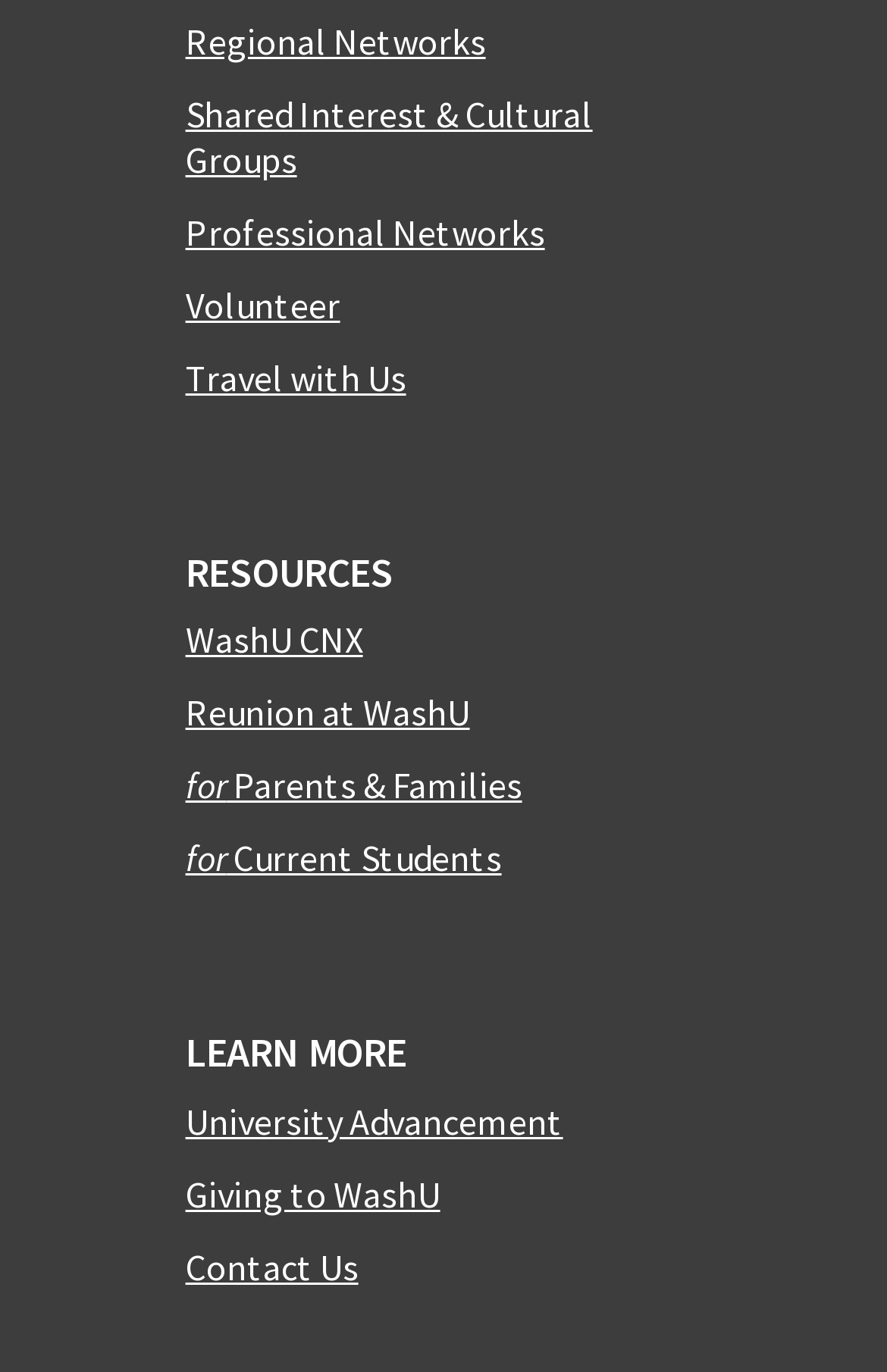How many headings are on the webpage?
Make sure to answer the question with a detailed and comprehensive explanation.

There are two headings on the webpage: 'RESOURCES' and 'LEARN MORE'. These headings are located at different sections of the webpage with bounding box coordinates of [0.209, 0.399, 0.868, 0.437] and [0.209, 0.749, 0.868, 0.787] respectively.